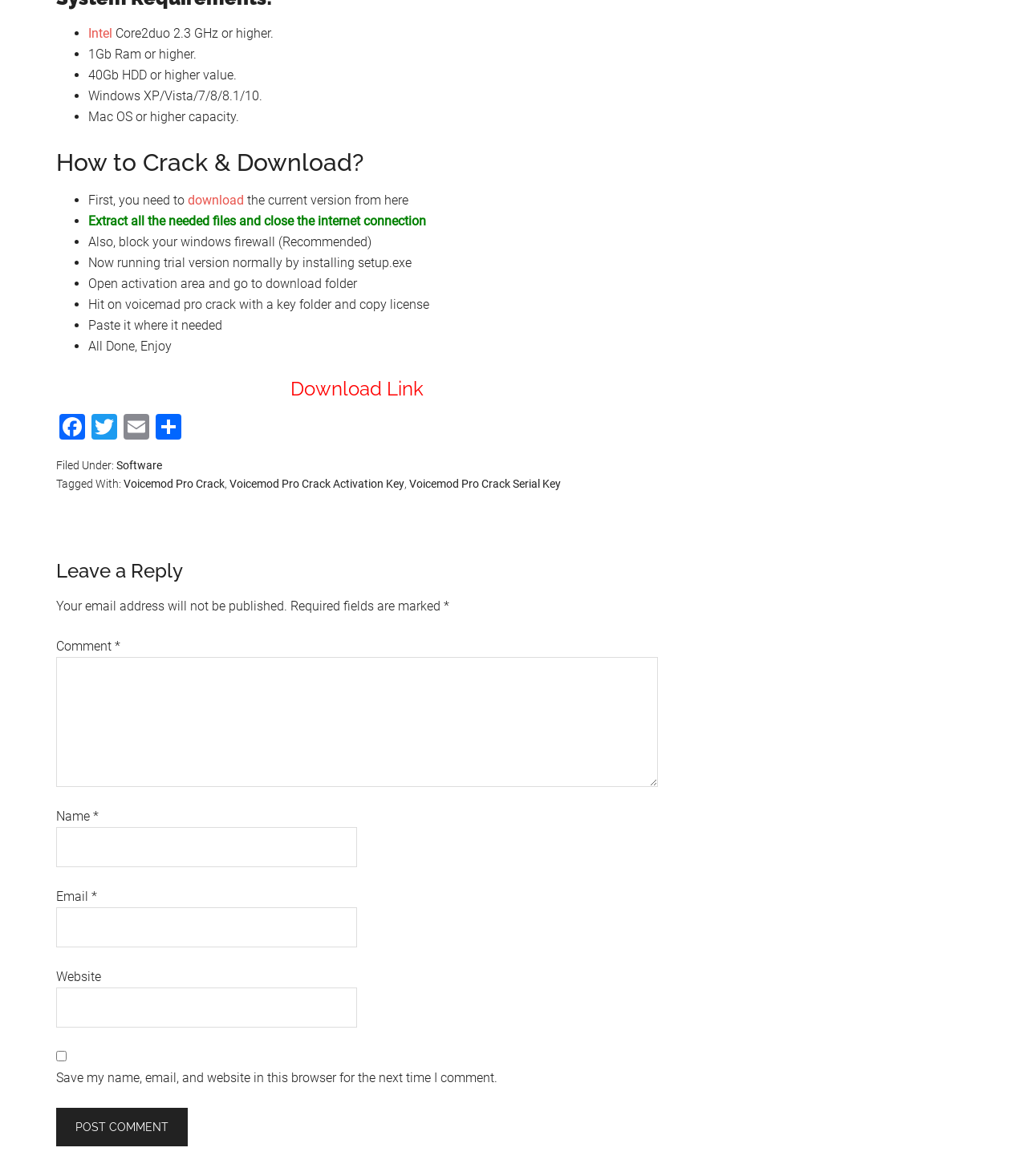Determine the bounding box coordinates of the region I should click to achieve the following instruction: "Enter a comment". Ensure the bounding box coordinates are four float numbers between 0 and 1, i.e., [left, top, right, bottom].

[0.055, 0.559, 0.641, 0.669]